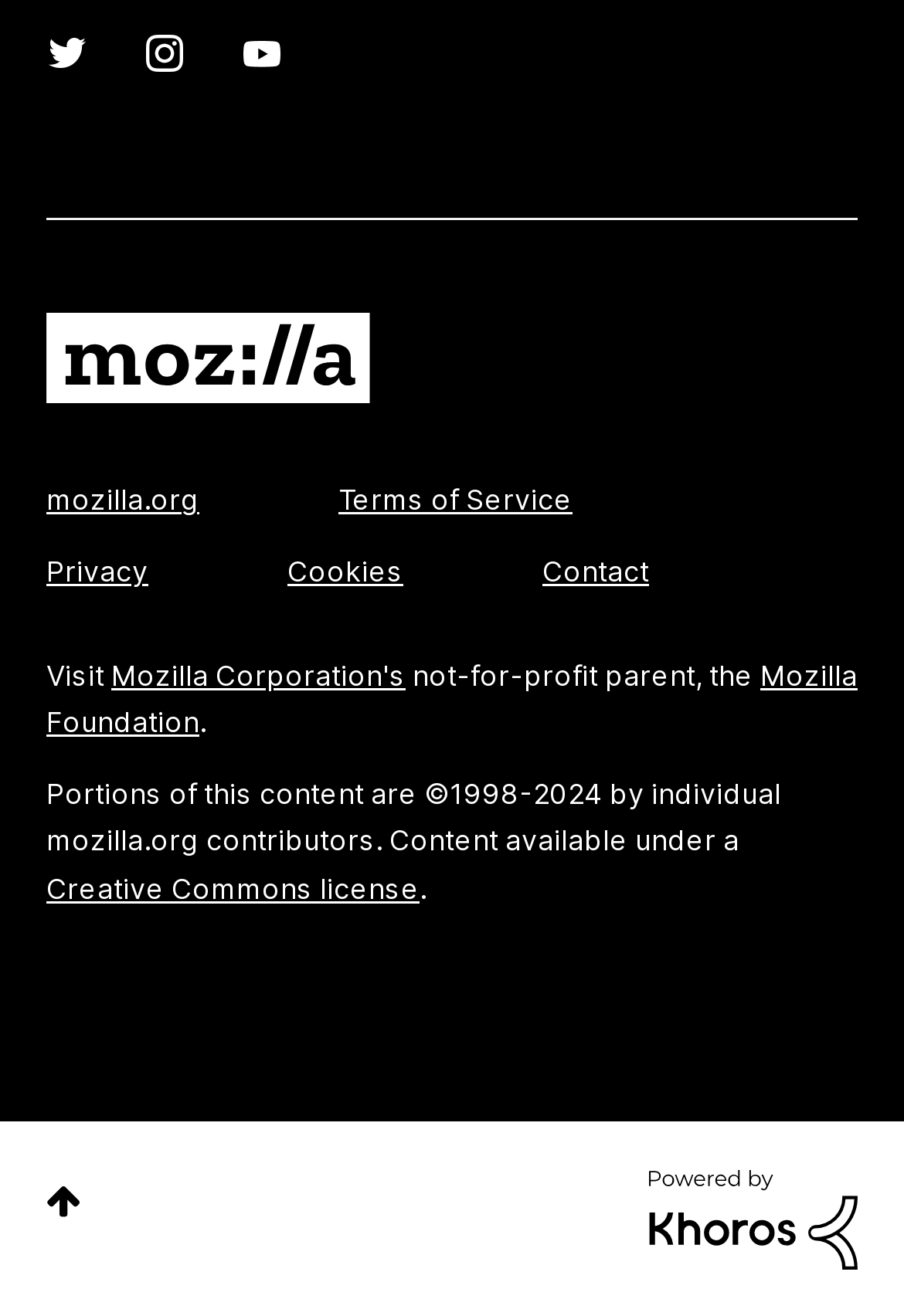Please identify the bounding box coordinates of the clickable area that will allow you to execute the instruction: "Click Top".

[0.0, 0.855, 0.141, 0.973]